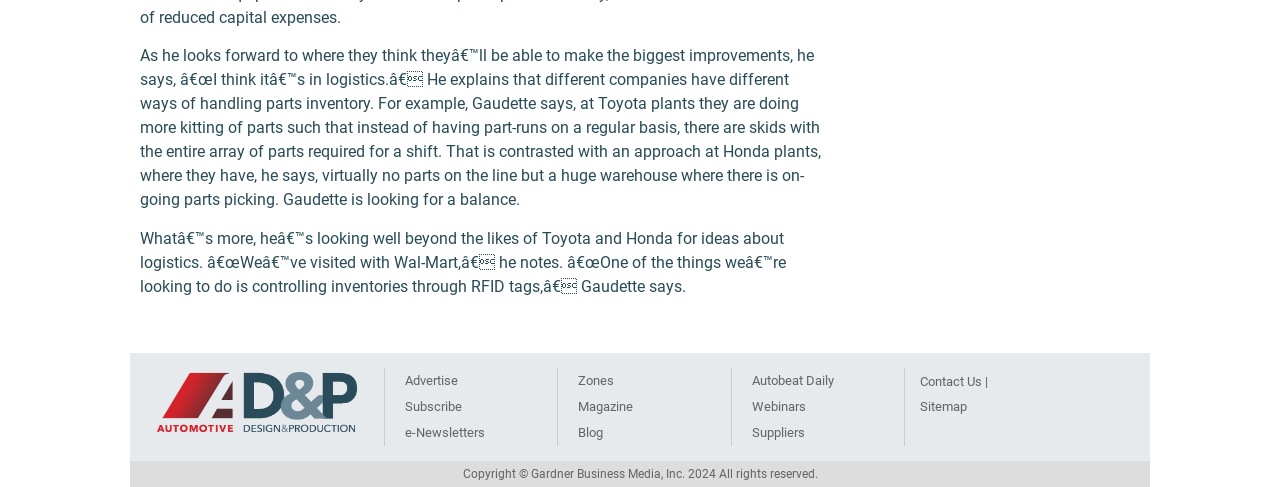How many links are there in the top-right section of the webpage?
Look at the image and respond with a one-word or short phrase answer.

9